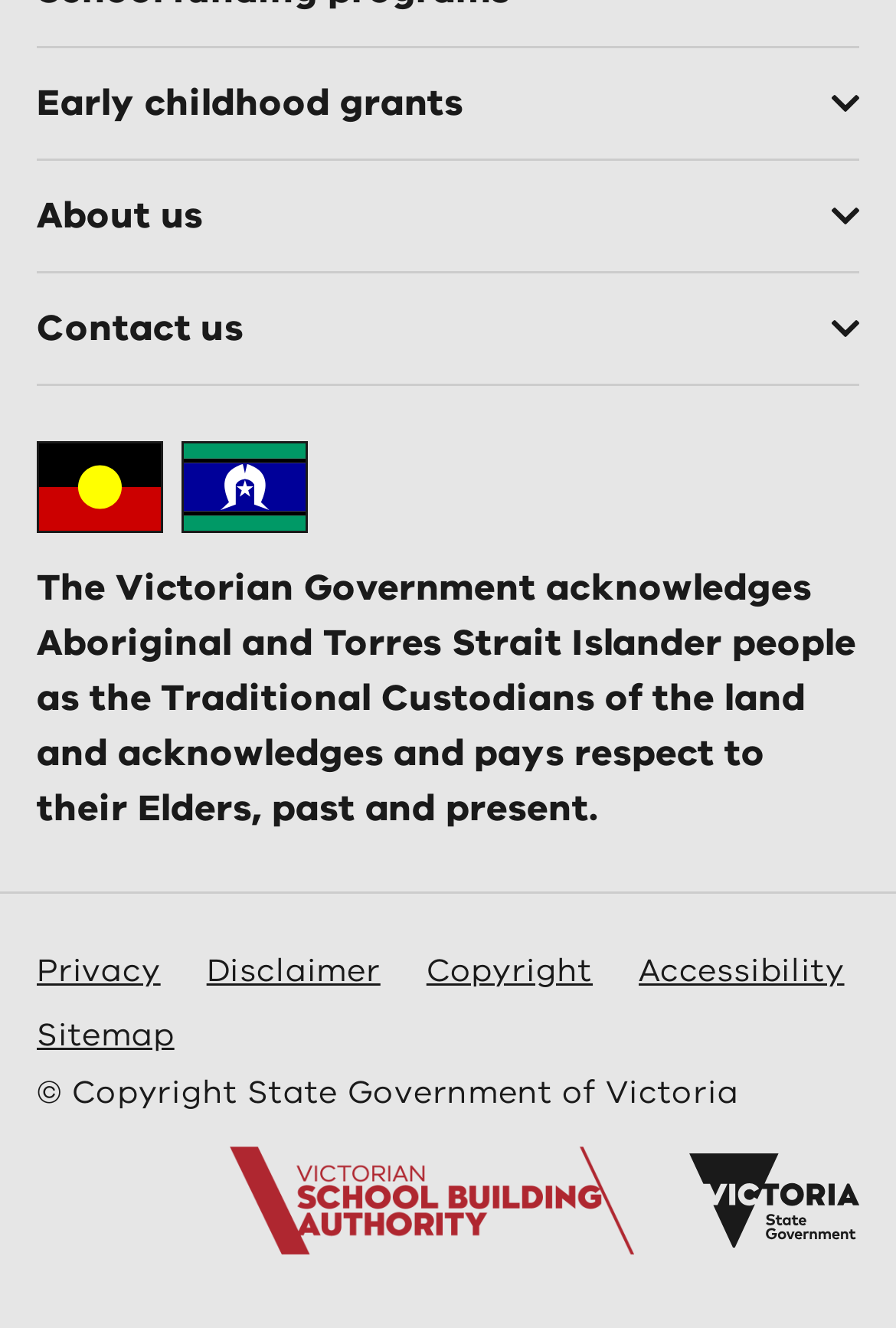Please determine the bounding box coordinates of the area that needs to be clicked to complete this task: 'Click on Early childhood grants'. The coordinates must be four float numbers between 0 and 1, formatted as [left, top, right, bottom].

[0.0, 0.034, 1.0, 0.12]